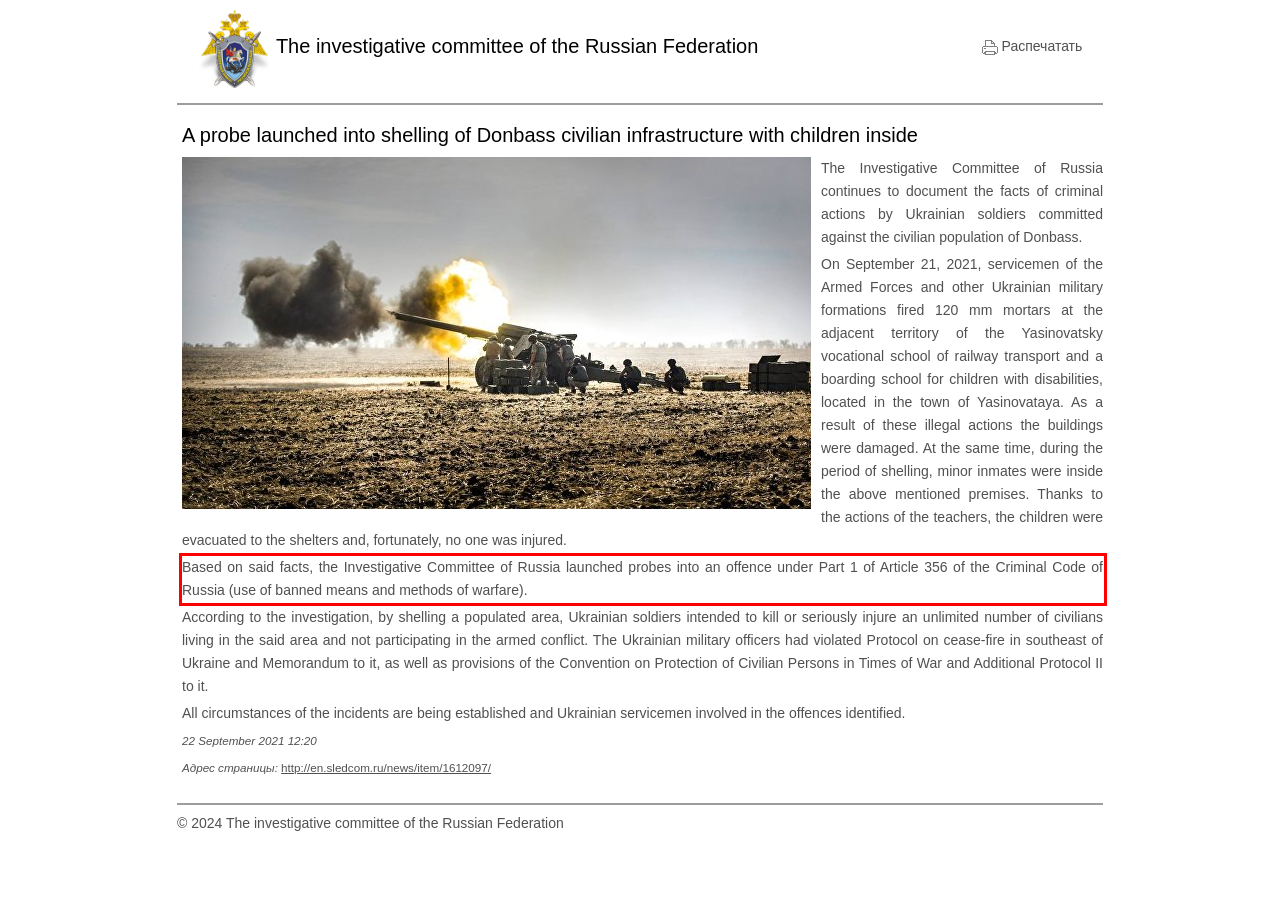Identify the text inside the red bounding box on the provided webpage screenshot by performing OCR.

Based on said facts, the Investigative Committee of Russia launched probes into an offence under Part 1 of Article 356 of the Criminal Code of Russia (use of banned means and methods of warfare).